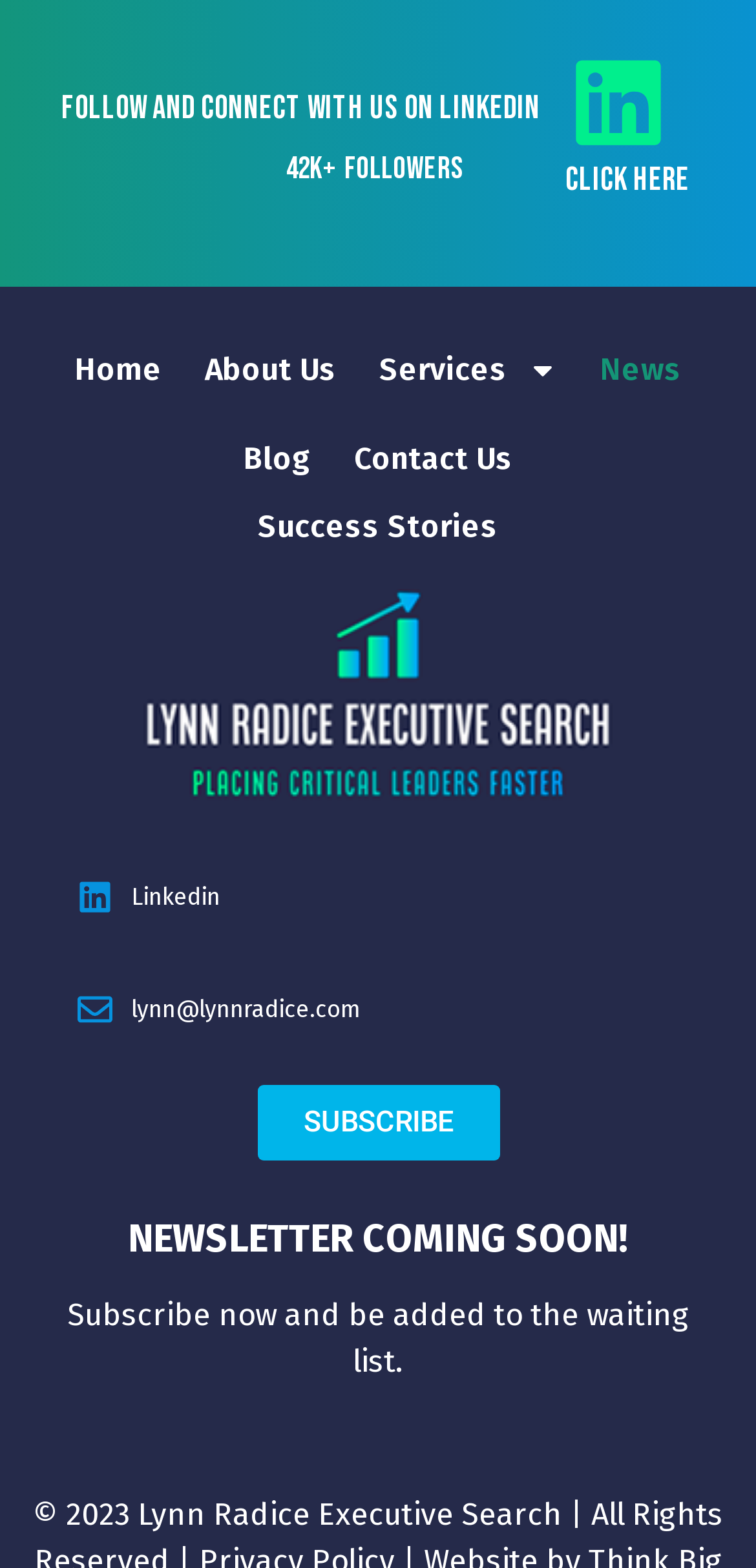Determine the bounding box coordinates for the clickable element required to fulfill the instruction: "Contact Us". Provide the coordinates as four float numbers between 0 and 1, i.e., [left, top, right, bottom].

[0.44, 0.264, 0.706, 0.321]